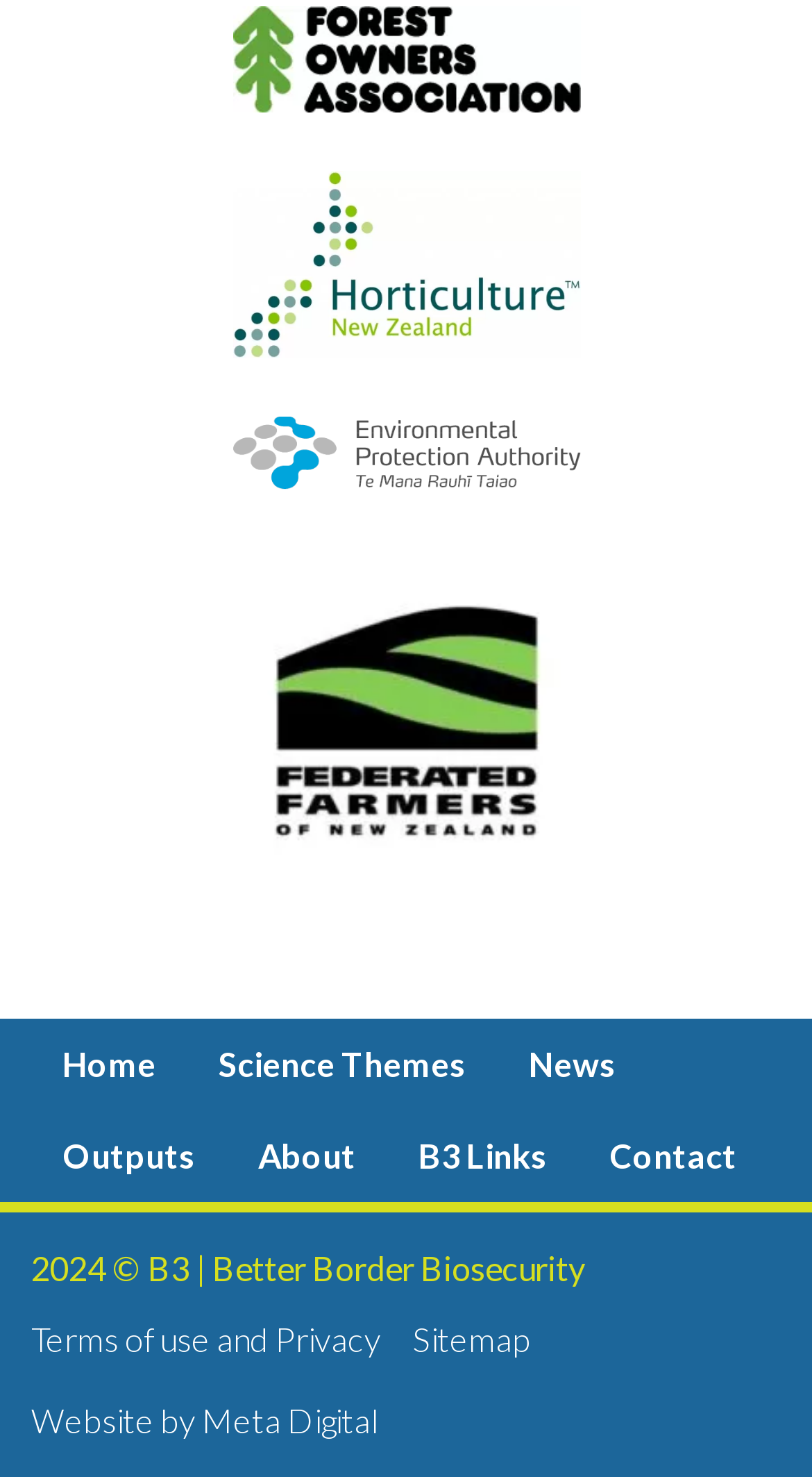Using the information in the image, give a comprehensive answer to the question: 
How many images are there at the top?

I observed the top section of the webpage and found four images arranged horizontally. These images do not have any accompanying text, but they seem to be decorative or logo images.